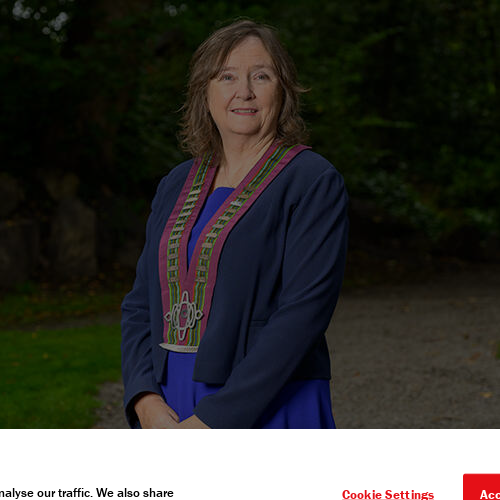What is the environment depicted in the image?
Refer to the image and provide a concise answer in one word or phrase.

Natural setting